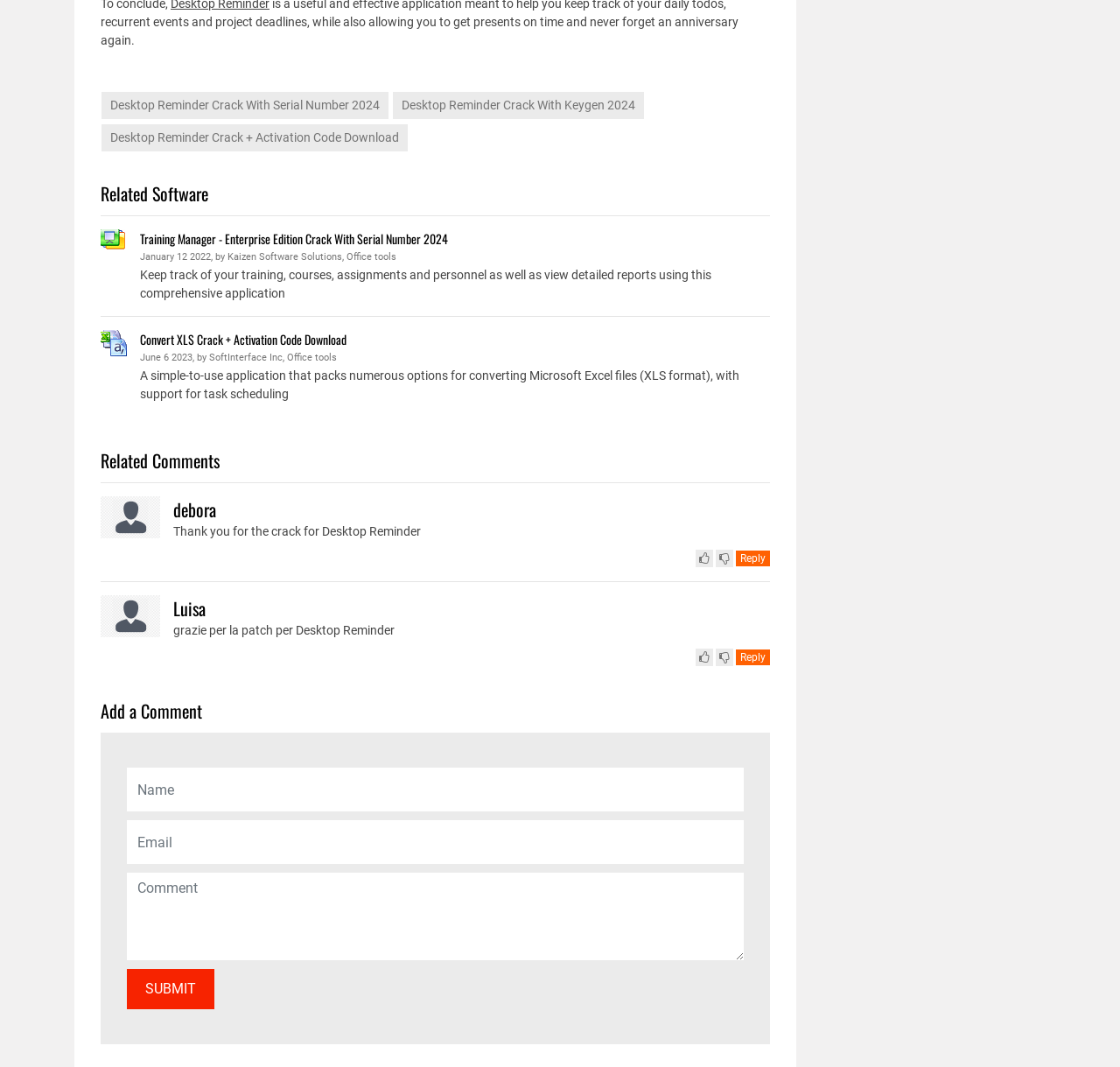What is the name of the software being cracked?
Using the image, give a concise answer in the form of a single word or short phrase.

Desktop Reminder